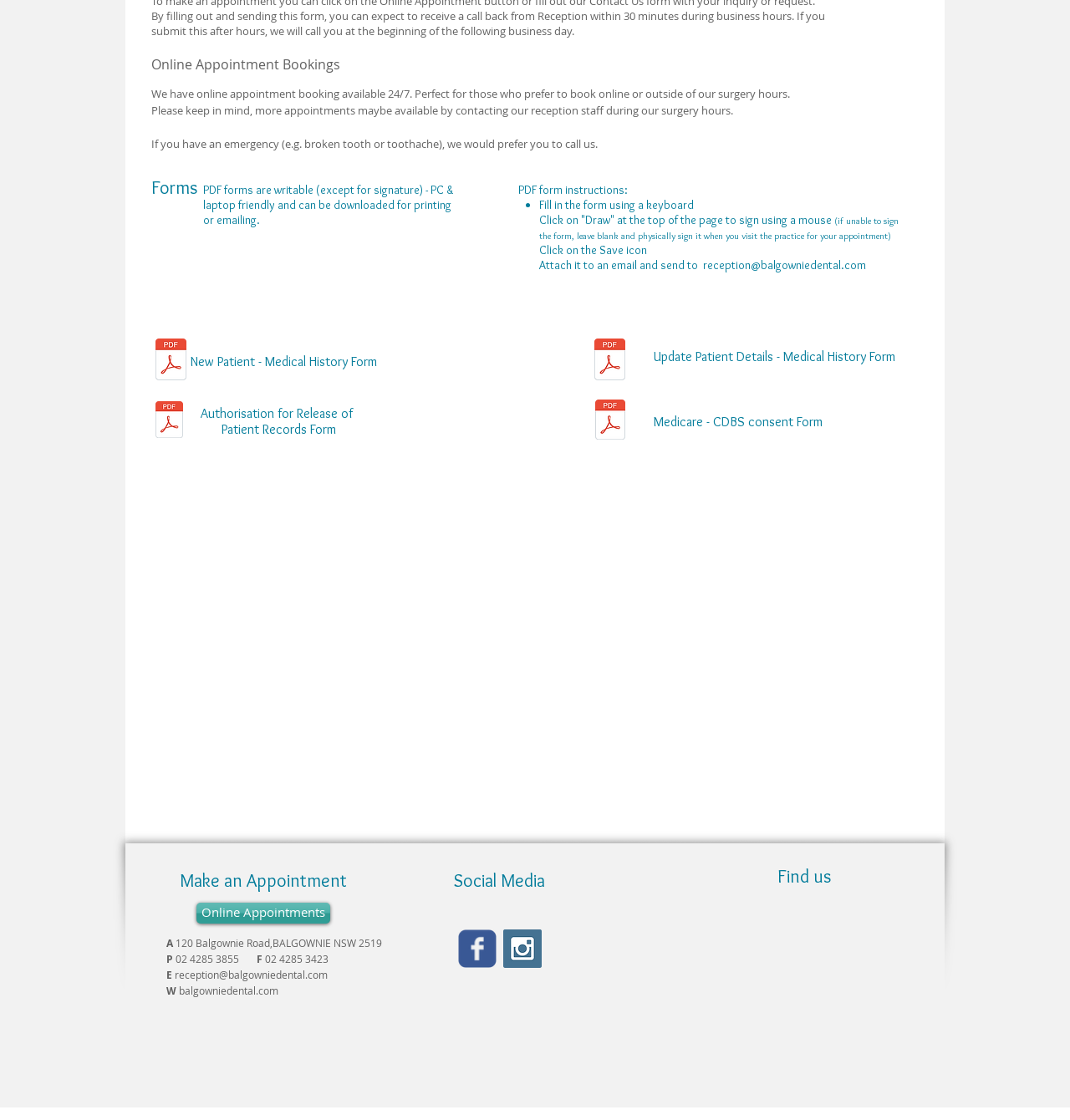Identify the coordinates of the bounding box for the element described below: "parent_node: Make an Appointment". Return the coordinates as four float numbers between 0 and 1: [left, top, right, bottom].

[0.63, 0.806, 0.845, 0.983]